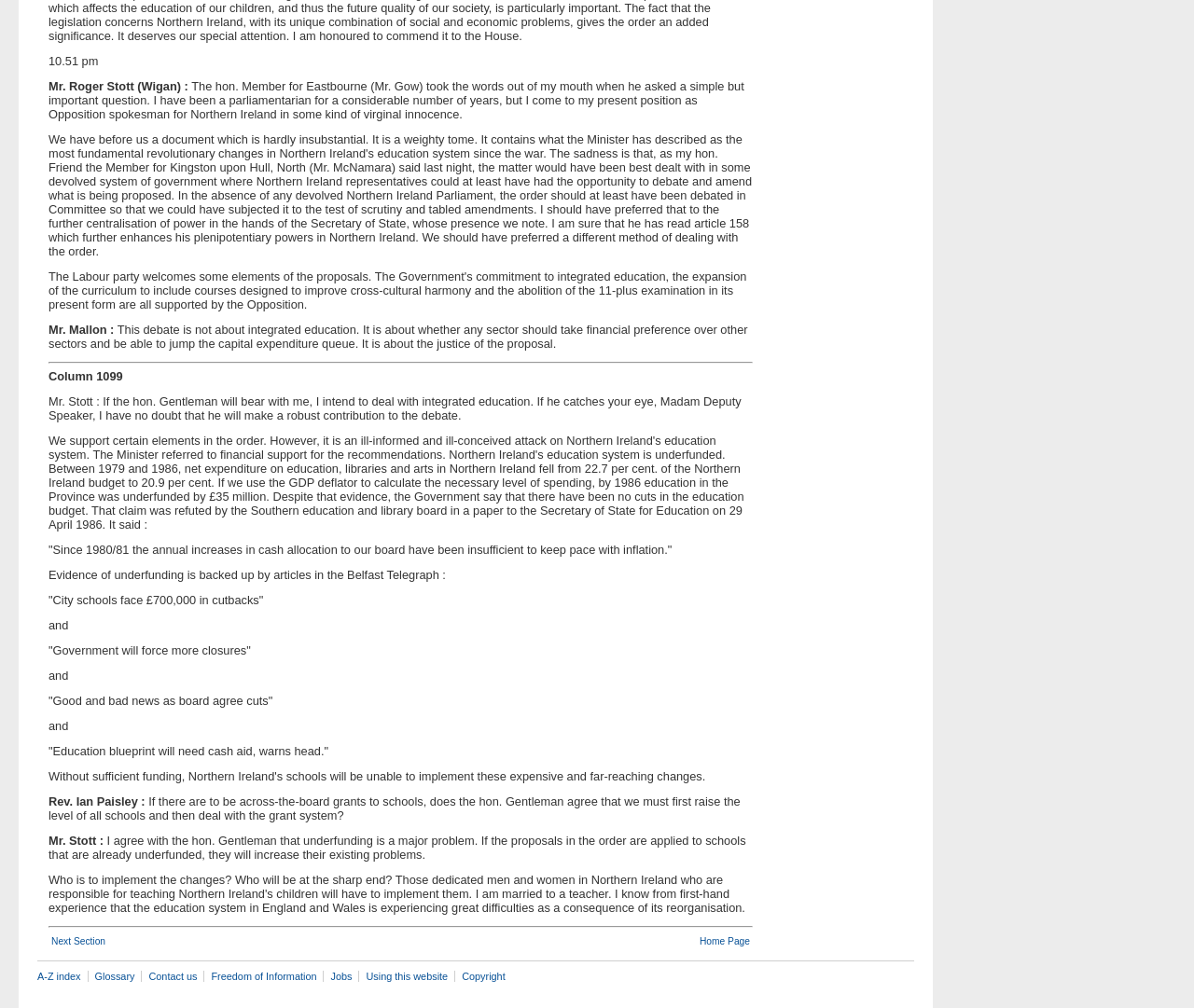Determine the bounding box coordinates for the element that should be clicked to follow this instruction: "go to next section". The coordinates should be given as four float numbers between 0 and 1, in the format [left, top, right, bottom].

[0.043, 0.929, 0.088, 0.939]